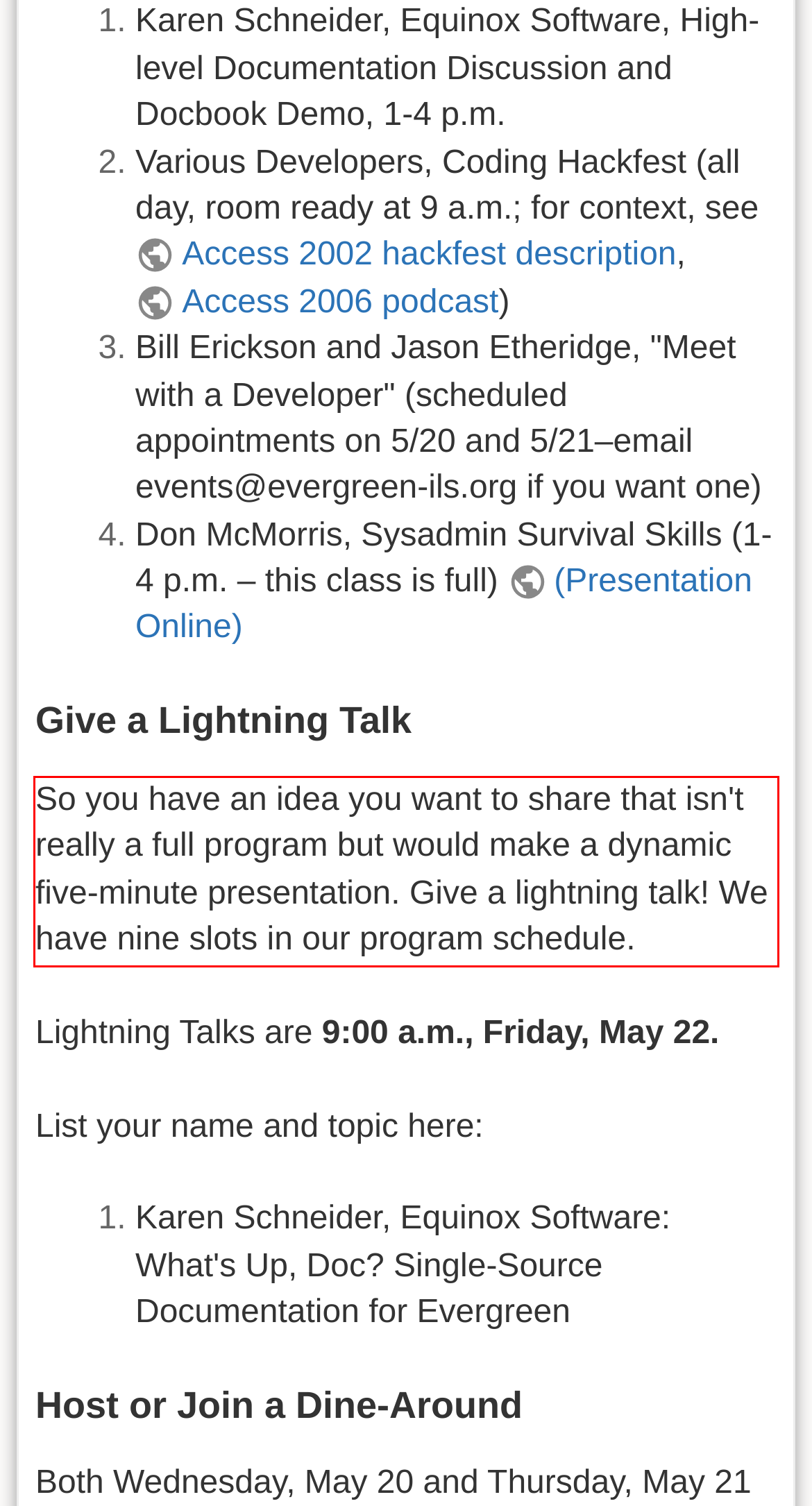From the screenshot of the webpage, locate the red bounding box and extract the text contained within that area.

So you have an idea you want to share that isn't really a full program but would make a dynamic five-minute presentation. Give a lightning talk! We have nine slots in our program schedule.